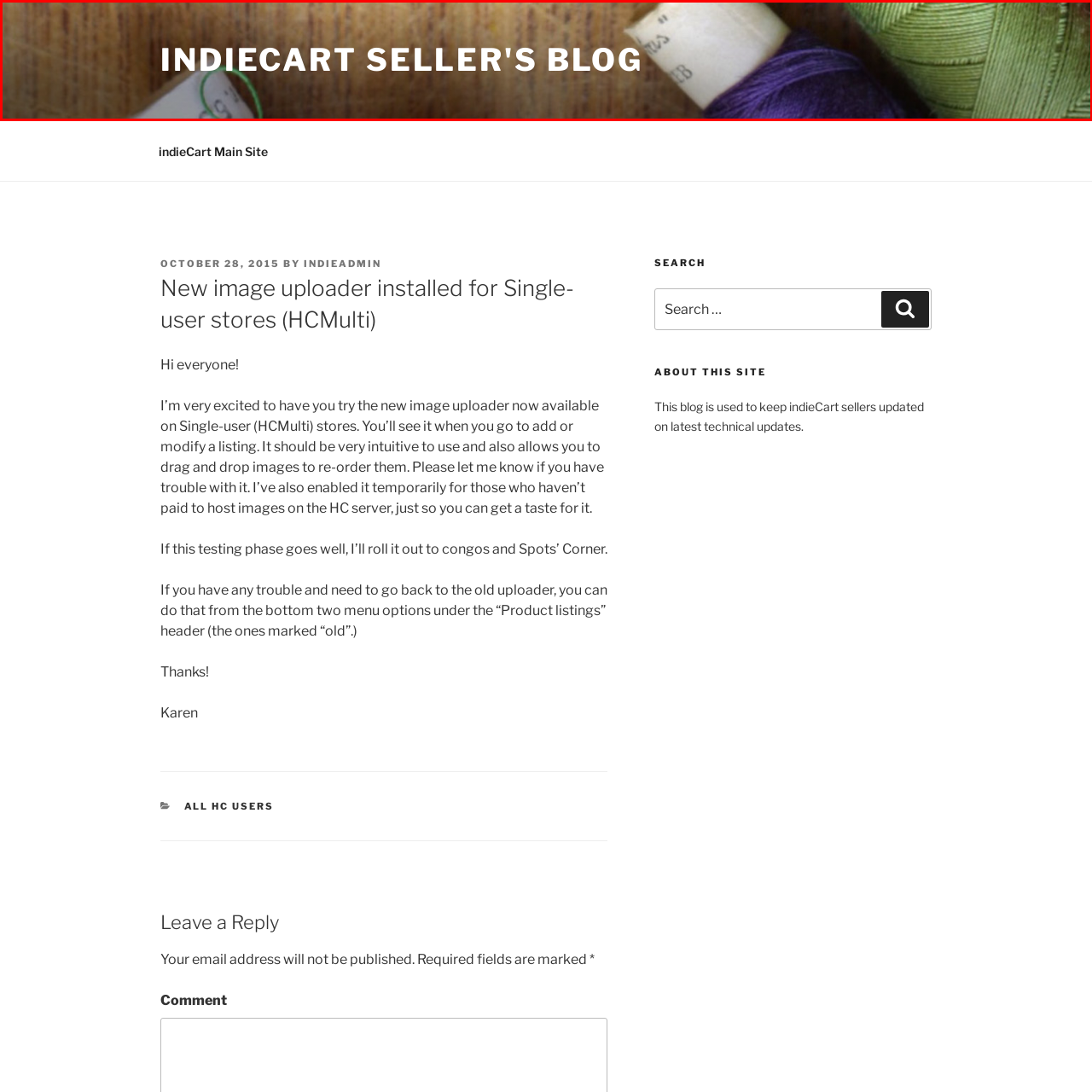What is the purpose of the header?
Analyze the image within the red frame and provide a concise answer using only one word or a short phrase.

to set the tone for the content